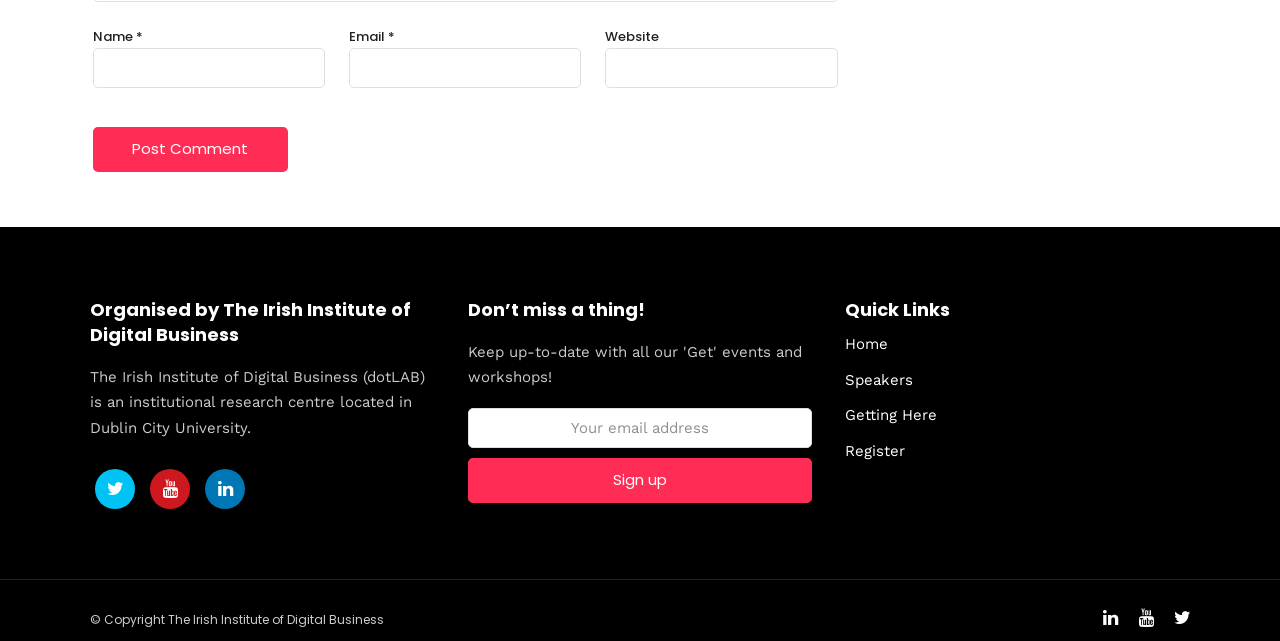Determine the bounding box coordinates for the UI element with the following description: "title="Twitter"". The coordinates should be four float numbers between 0 and 1, represented as [left, top, right, bottom].

[0.074, 0.731, 0.105, 0.794]